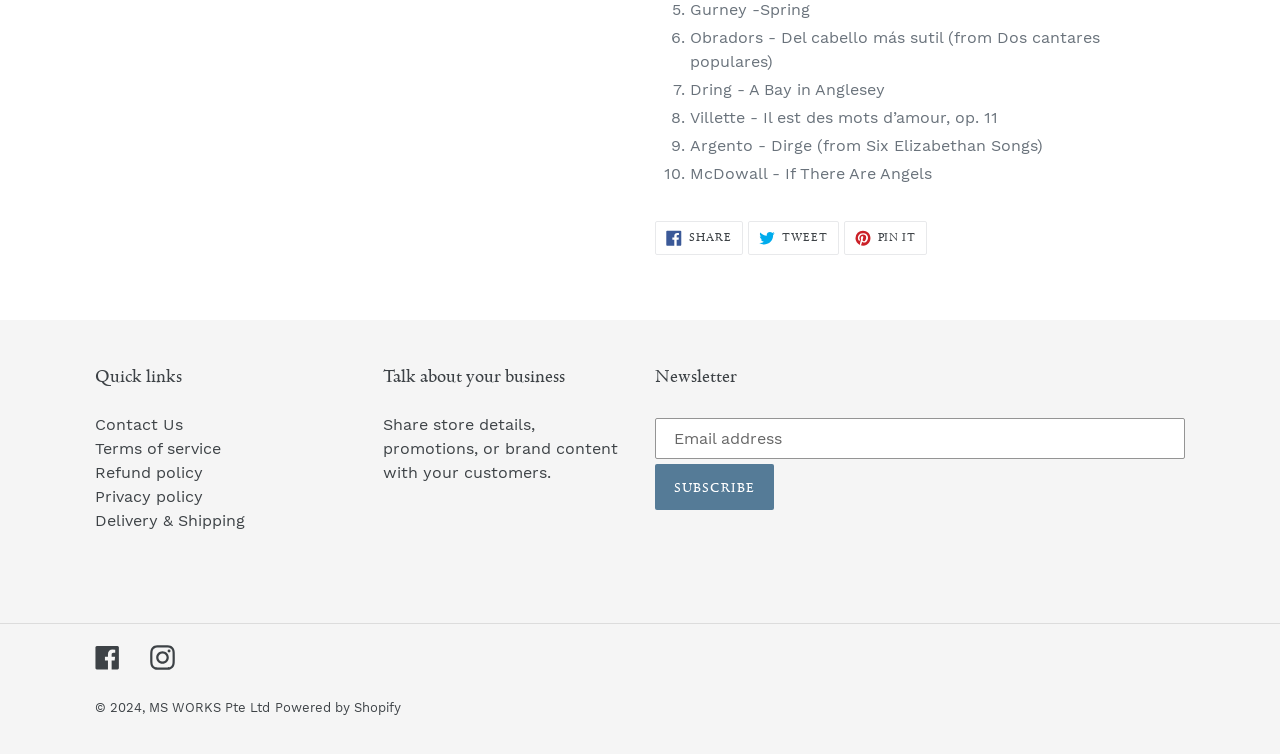Identify the bounding box coordinates for the UI element described as follows: Powered by Shopify. Use the format (top-left x, top-left y, bottom-right x, bottom-right y) and ensure all values are floating point numbers between 0 and 1.

[0.215, 0.928, 0.313, 0.948]